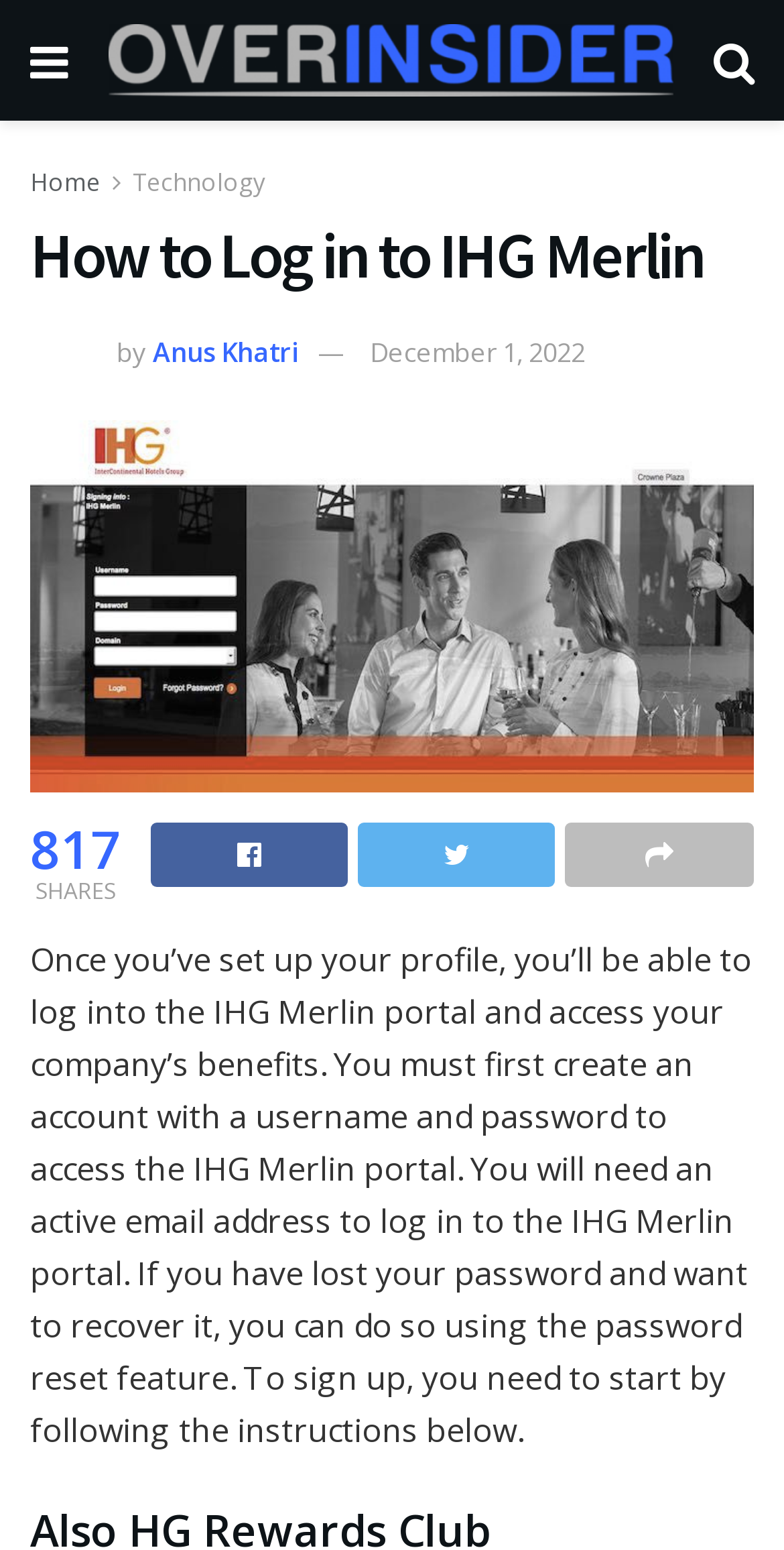What is the purpose of creating an account with a username and password?
Please use the image to provide a one-word or short phrase answer.

Access IHG Merlin portal